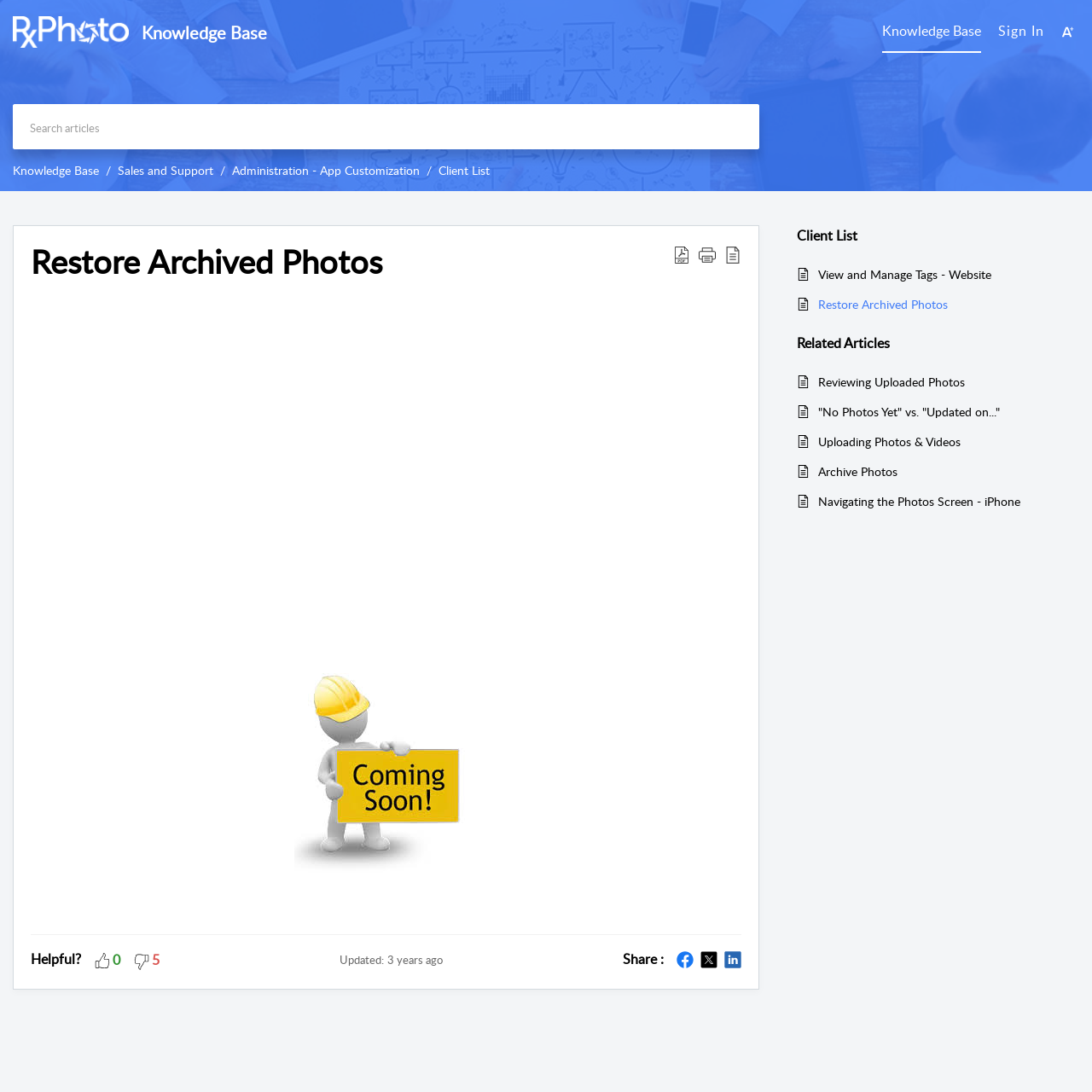Identify the bounding box coordinates for the region of the element that should be clicked to carry out the instruction: "Search articles". The bounding box coordinates should be four float numbers between 0 and 1, i.e., [left, top, right, bottom].

[0.012, 0.095, 0.695, 0.136]